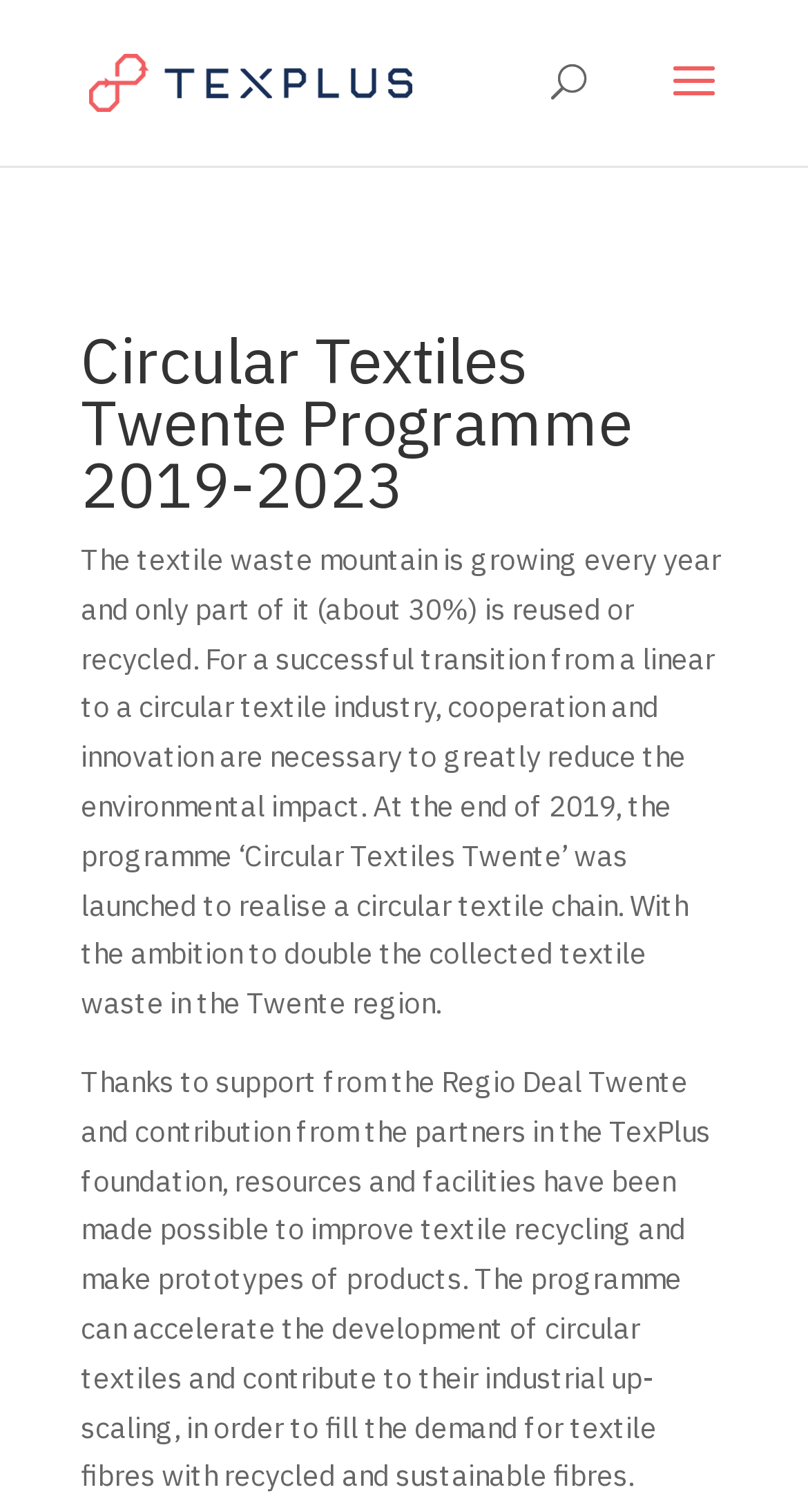For the following element description, predict the bounding box coordinates in the format (top-left x, top-left y, bottom-right x, bottom-right y). All values should be floating point numbers between 0 and 1. Description: alt="Texplus.eu"

[0.11, 0.039, 0.51, 0.065]